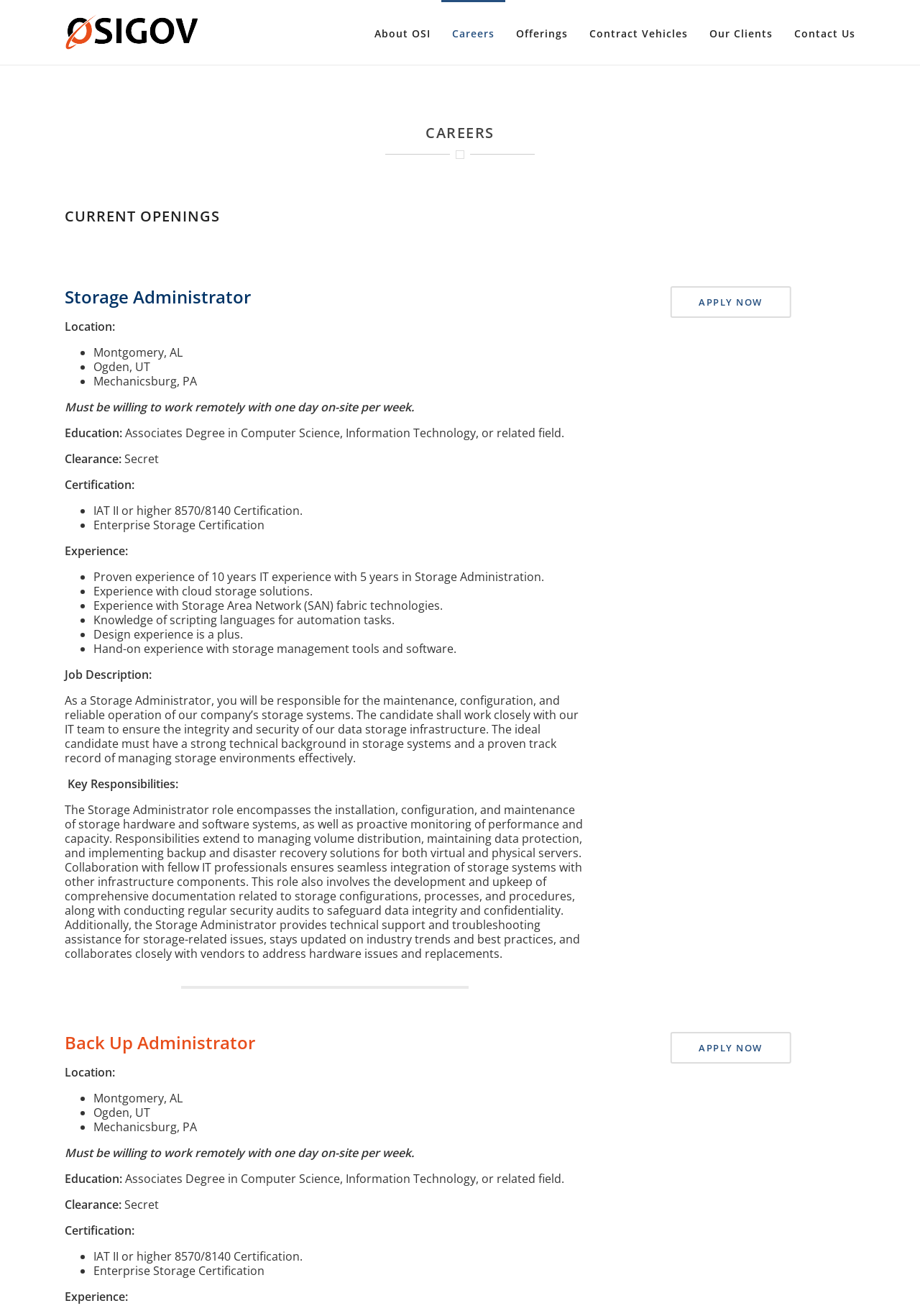Explain in detail what you observe on this webpage.

The webpage is a careers page for Optimal Solutions, with a focus on job listings. At the top of the page, there are seven links to different sections of the website, including "About OSI", "Careers", "Offerings", "Contract Vehicles", "Our Clients", and "Contact Us". 

Below the links, there is a heading that reads "CAREERS", followed by a subheading "CURRENT OPENINGS". The page then lists two job openings, "Storage Administrator" and "Back Up Administrator", each with its own section.

The "Storage Administrator" section includes details about the job, such as the location, which is listed as Montgomery, AL, Ogden, UT, and Mechanicsburg, PA. The job requirements are also listed, including education, clearance, certification, and experience. The job description is provided, which outlines the responsibilities of the Storage Administrator, including maintaining storage systems, managing volume distribution, and implementing backup and disaster recovery solutions. There is also a link to "APPLY NOW" at the bottom of the section.

The "Back Up Administrator" section has a similar layout, with details about the job, including location, requirements, and job description. The job description outlines the responsibilities of the Back Up Administrator, including installing and configuring storage hardware and software, managing data protection, and implementing backup and disaster recovery solutions. There is also a link to "APPLY NOW" at the bottom of the section.